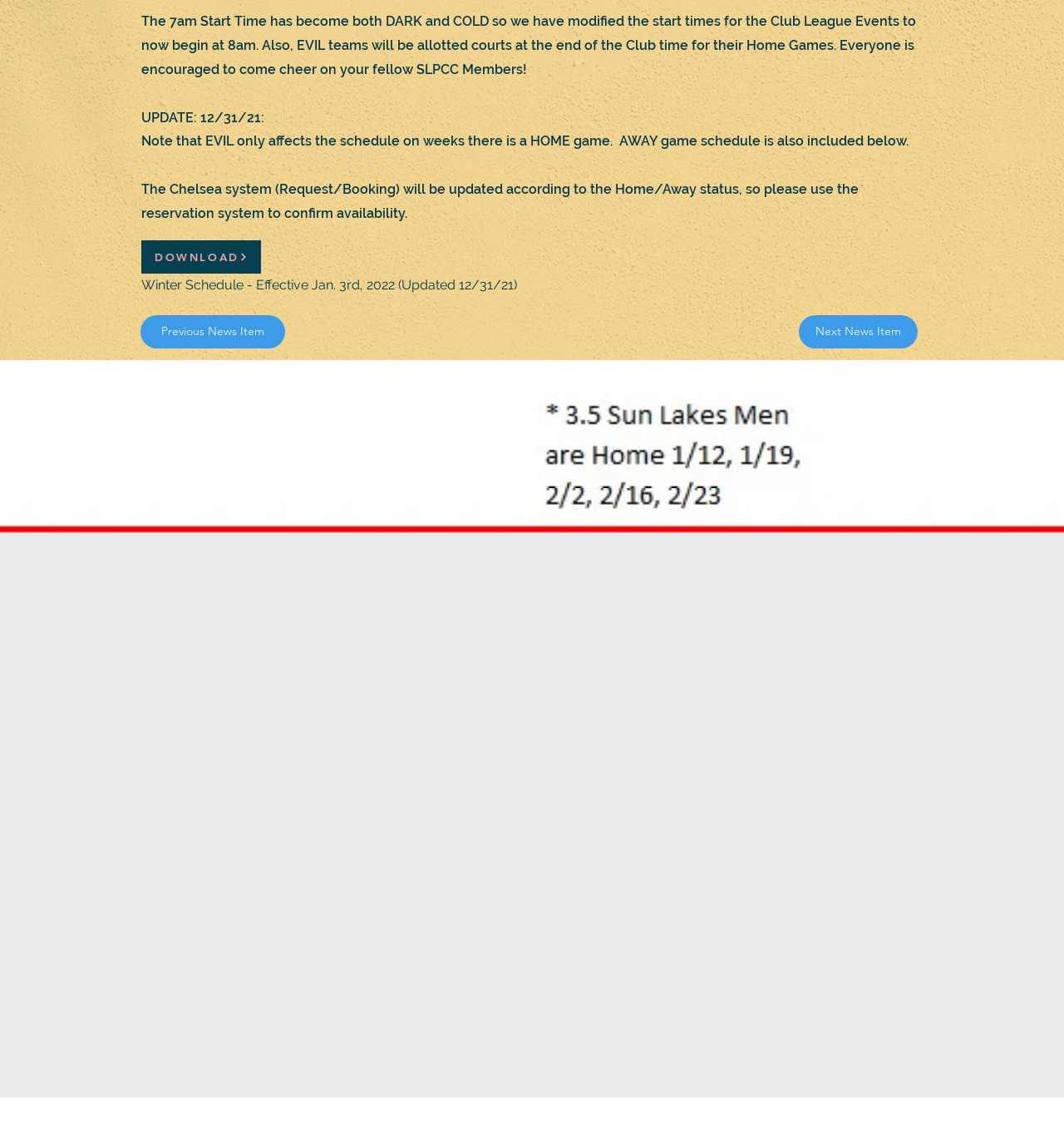Provide the bounding box coordinates of the UI element that matches the description: "Previous News Item".

[0.132, 0.278, 0.268, 0.308]